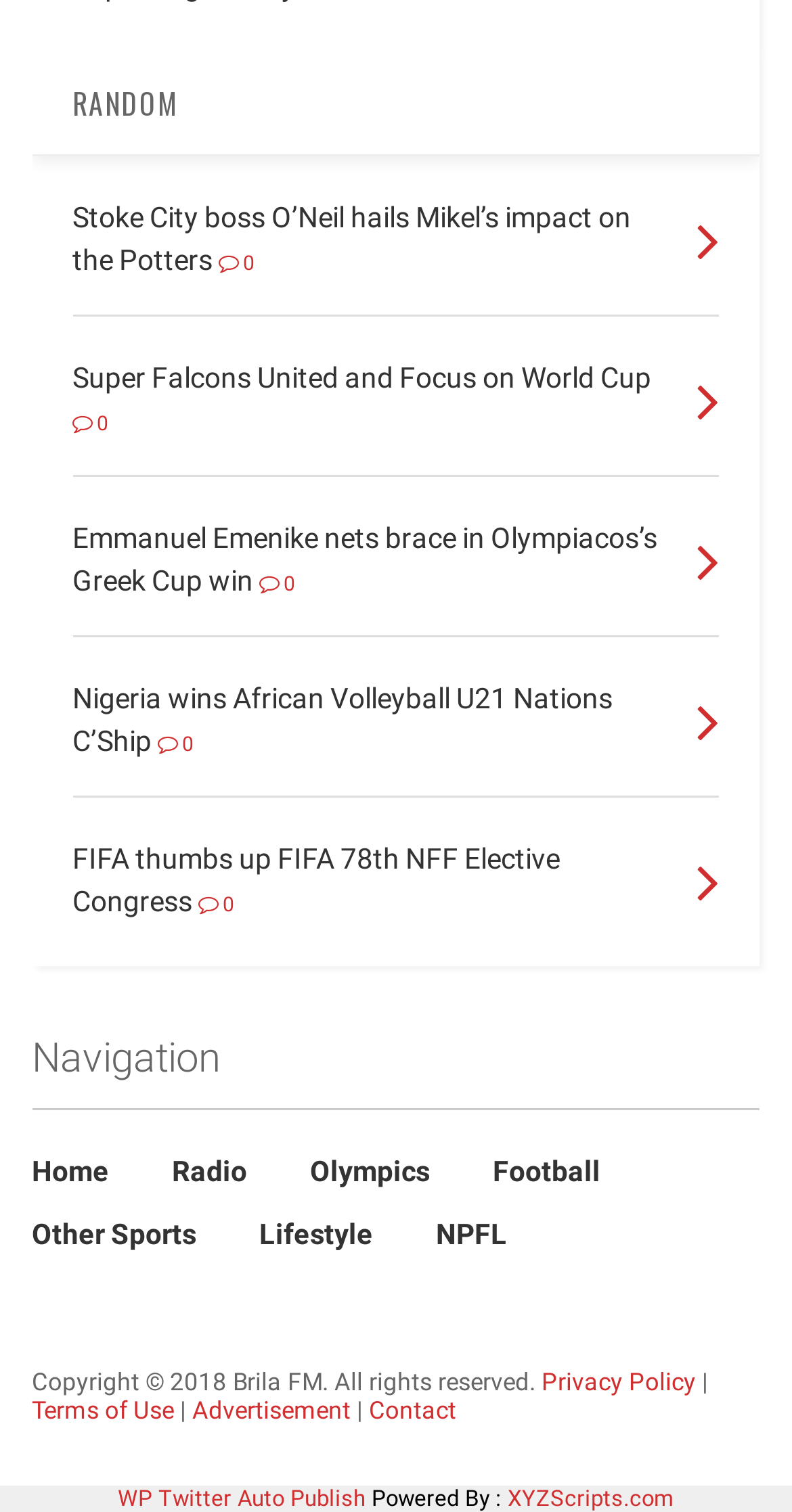Find the bounding box coordinates for the area that must be clicked to perform this action: "go to startpage".

None